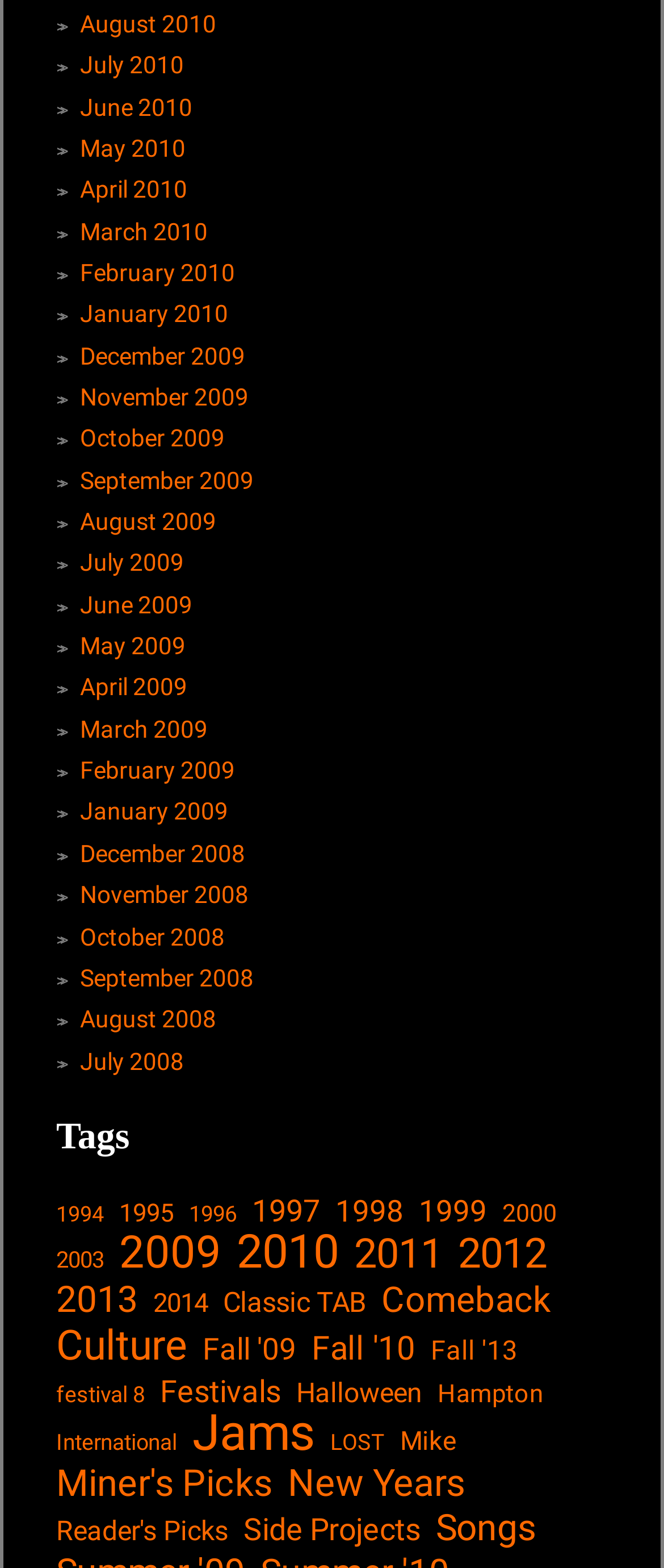Respond to the following question with a brief word or phrase:
What is the last item in the list of tags?

Songs